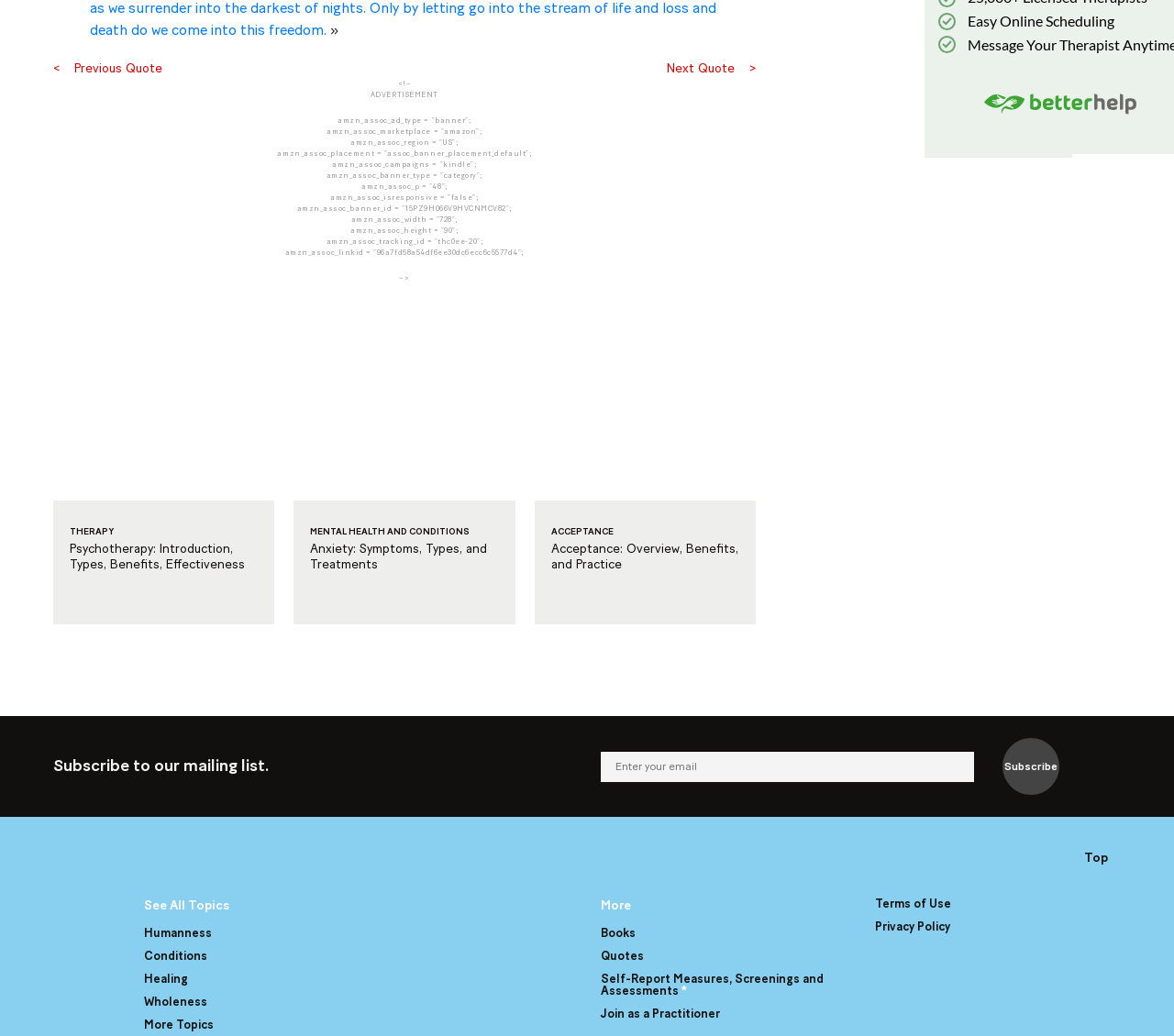Please find the bounding box coordinates in the format (top-left x, top-left y, bottom-right x, bottom-right y) for the given element description. Ensure the coordinates are floating point numbers between 0 and 1. Description: Join as a Practitioner

[0.512, 0.974, 0.613, 0.985]